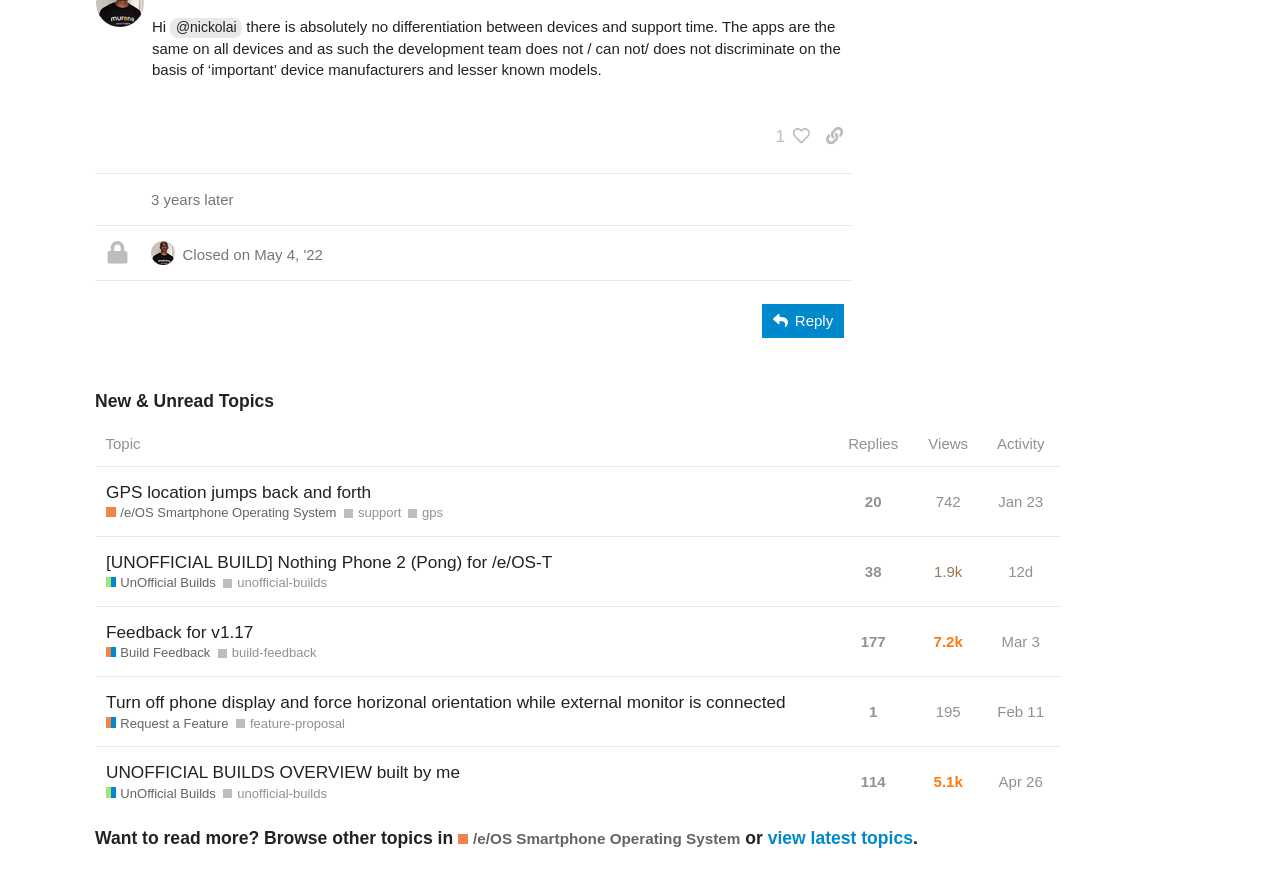Extract the bounding box coordinates for the UI element described by the text: "unofficial-builds". The coordinates should be in the form of [left, top, right, bottom] with values between 0 and 1.

[0.174, 0.658, 0.255, 0.679]